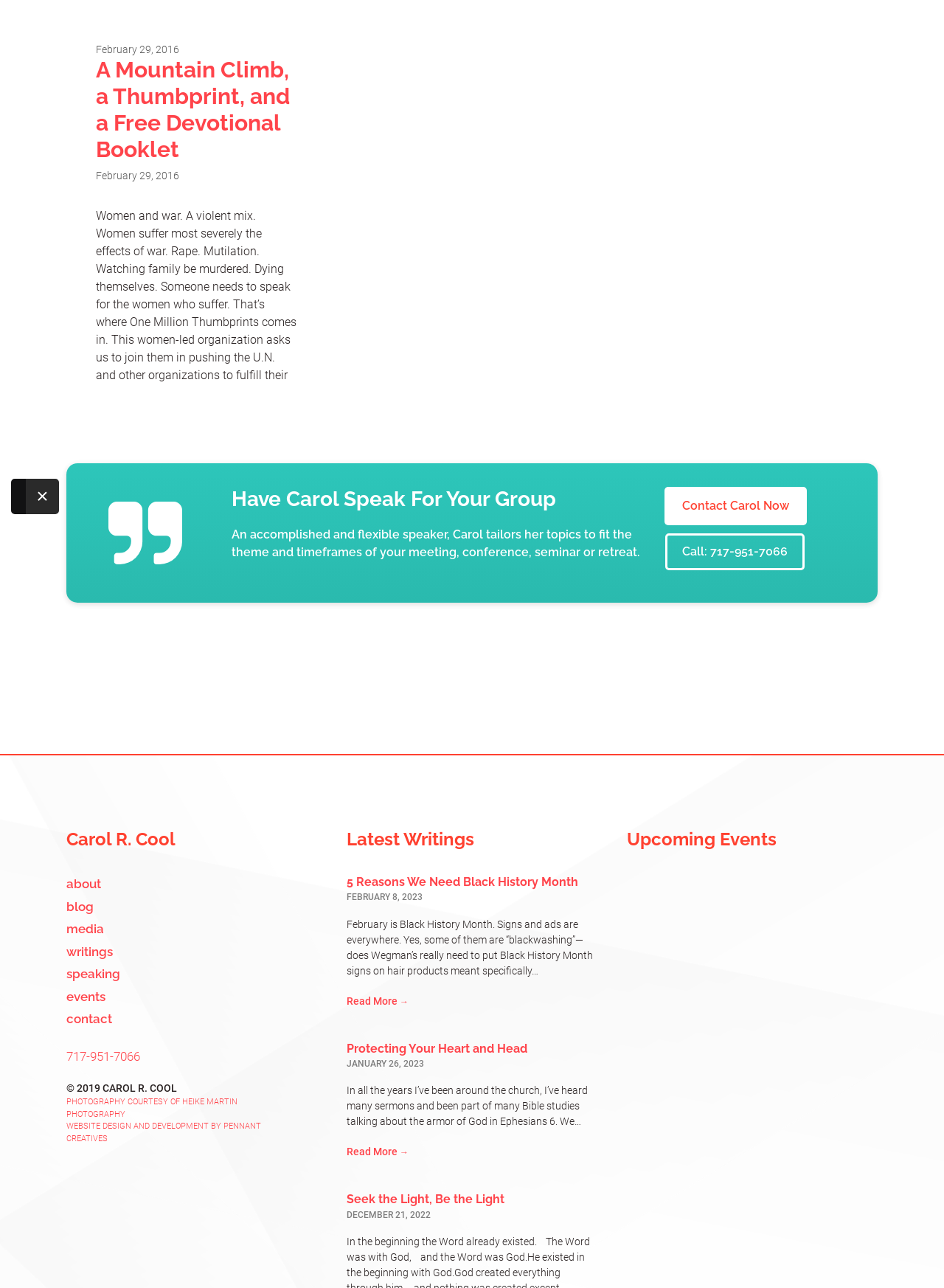From the element description: "Read More →", extract the bounding box coordinates of the UI element. The coordinates should be expressed as four float numbers between 0 and 1, in the order [left, top, right, bottom].

[0.367, 0.888, 0.433, 0.901]